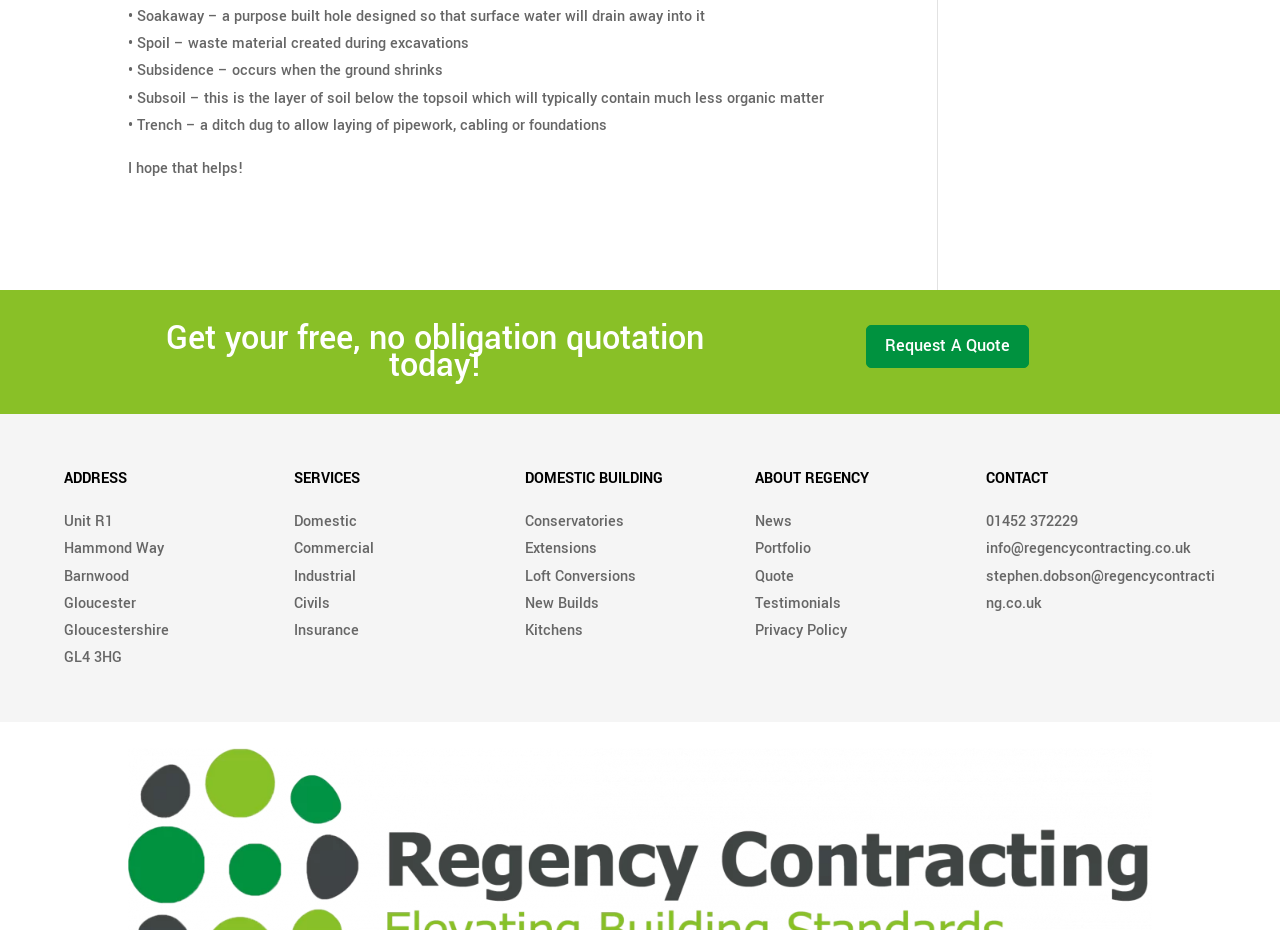Find the bounding box coordinates of the area to click in order to follow the instruction: "Get a quote online".

[0.13, 0.339, 0.55, 0.419]